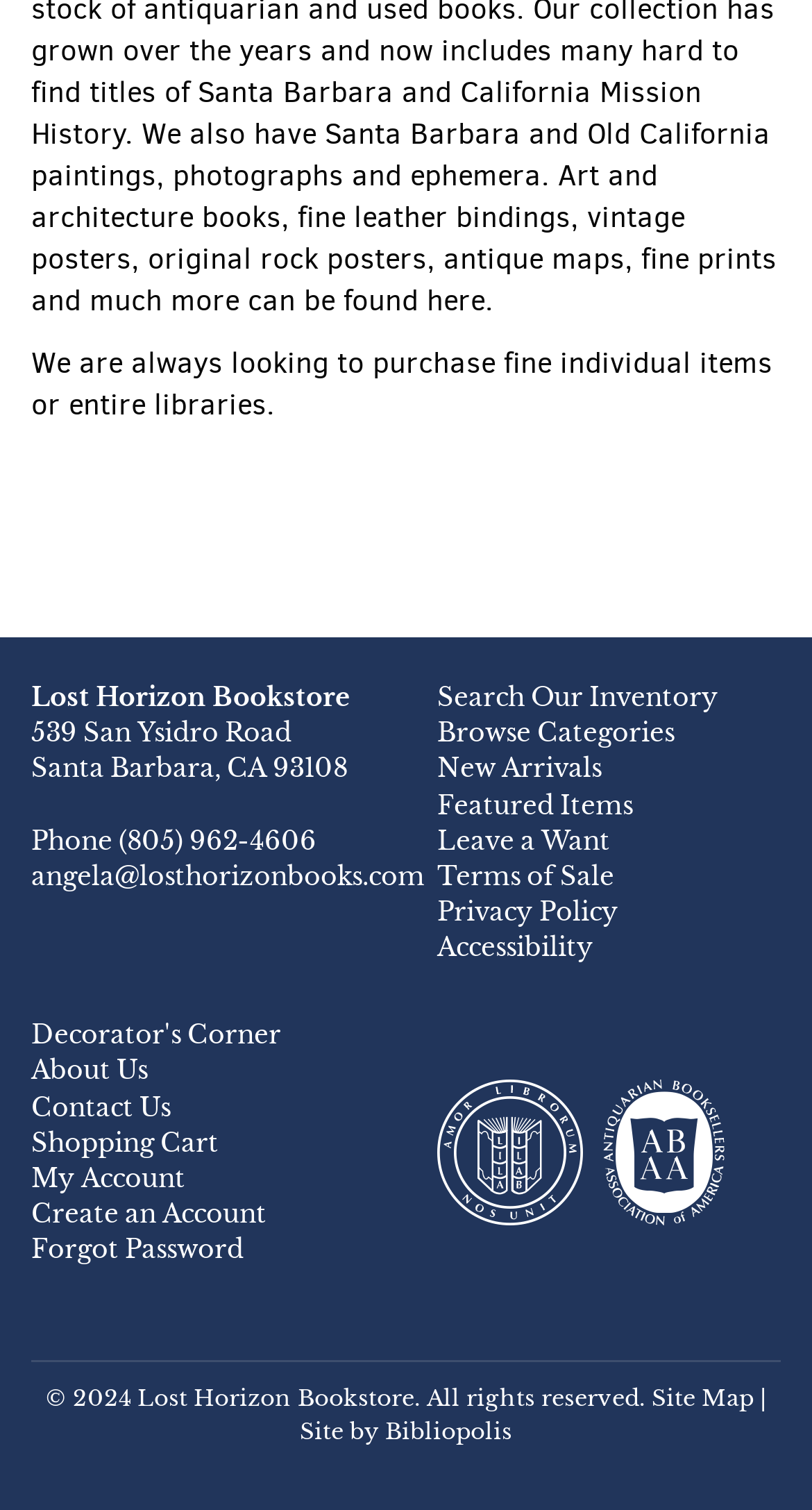Provide the bounding box coordinates of the HTML element described by the text: "Contact Us".

[0.038, 0.722, 0.21, 0.743]